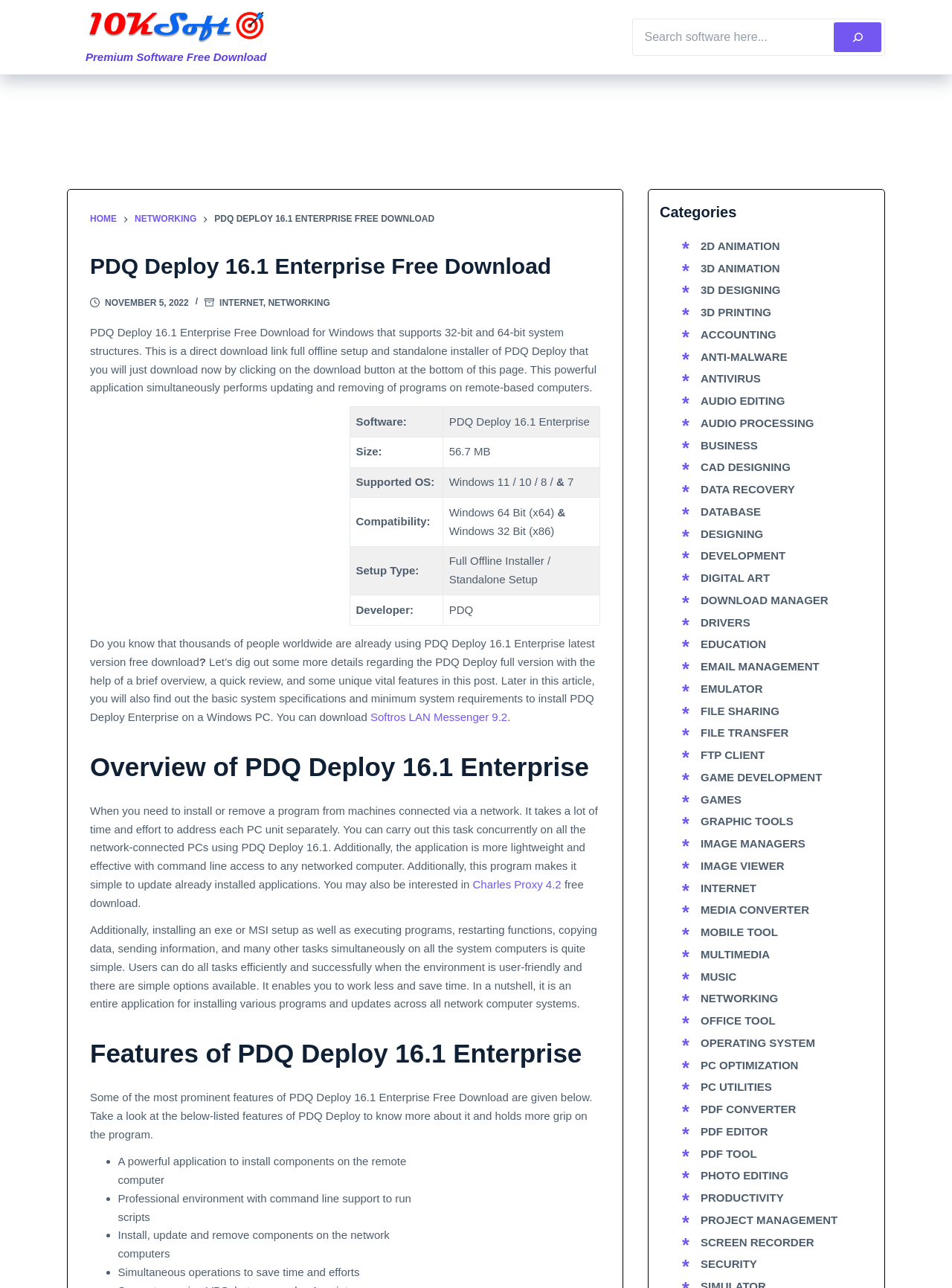What is the name of the software being described?
Answer with a single word or phrase by referring to the visual content.

PDQ Deploy 16.1 Enterprise